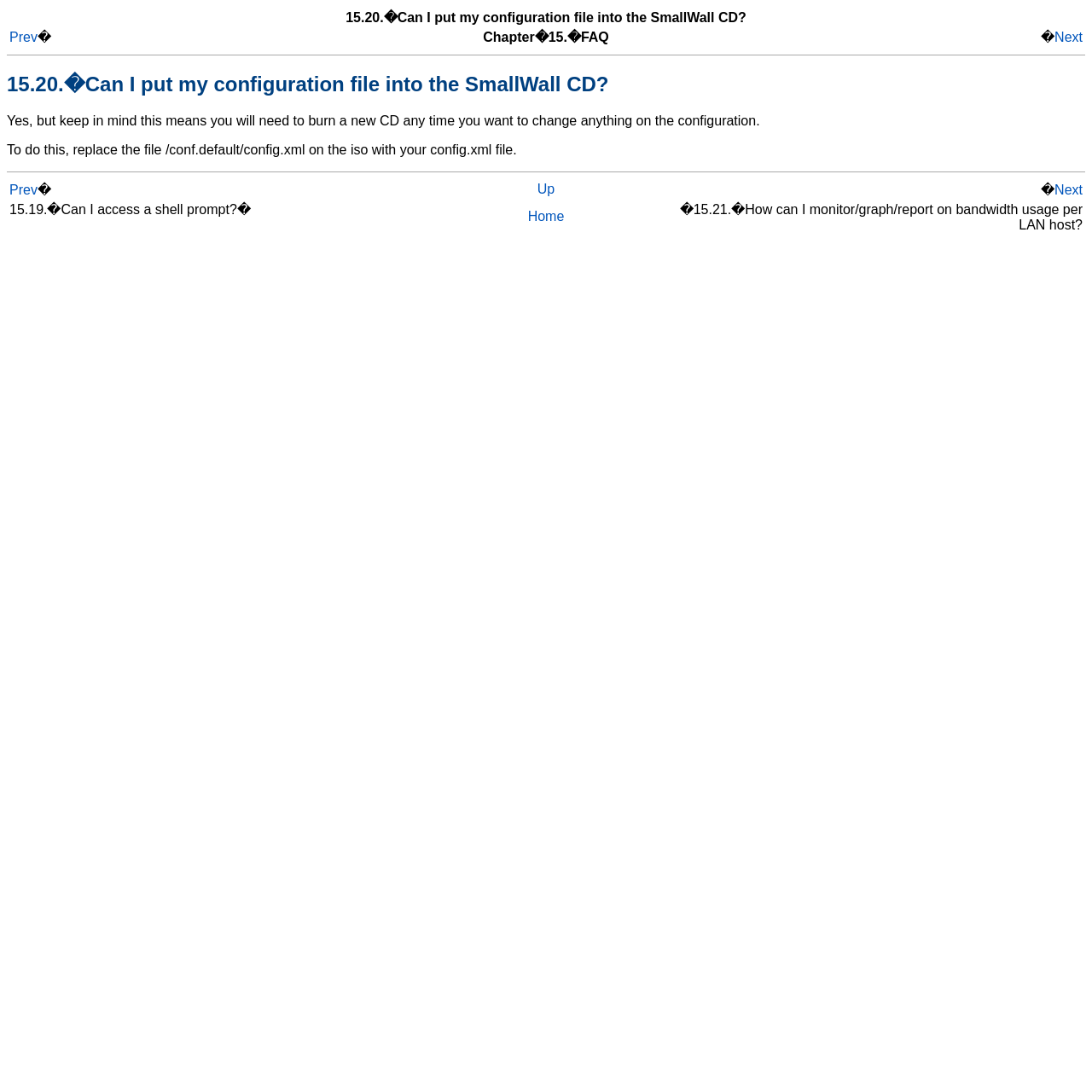Generate a thorough caption detailing the webpage content.

This webpage appears to be a FAQ page, specifically question 15.20, which asks "Can I put my configuration file into the SmallWall CD?" The page has a navigation header at the top, which contains links to "Prev", "Chapter 15. FAQ", and "Next". 

Below the navigation header, there is a heading that repeats the question. The main content of the page is divided into two paragraphs of text, which provide the answer to the question. The first paragraph explains that it is possible to put the configuration file into the SmallWall CD, but it will require burning a new CD every time a change is made to the configuration. The second paragraph provides instructions on how to do this, by replacing a specific file on the iso with the user's config.xml file.

At the bottom of the page, there is a navigation footer that contains links to "Prev", "Up", "Next", and other related questions, including "15.19. Can I access a shell prompt?" and "15.21. How can I monitor/graph/report on bandwidth usage per LAN host?".